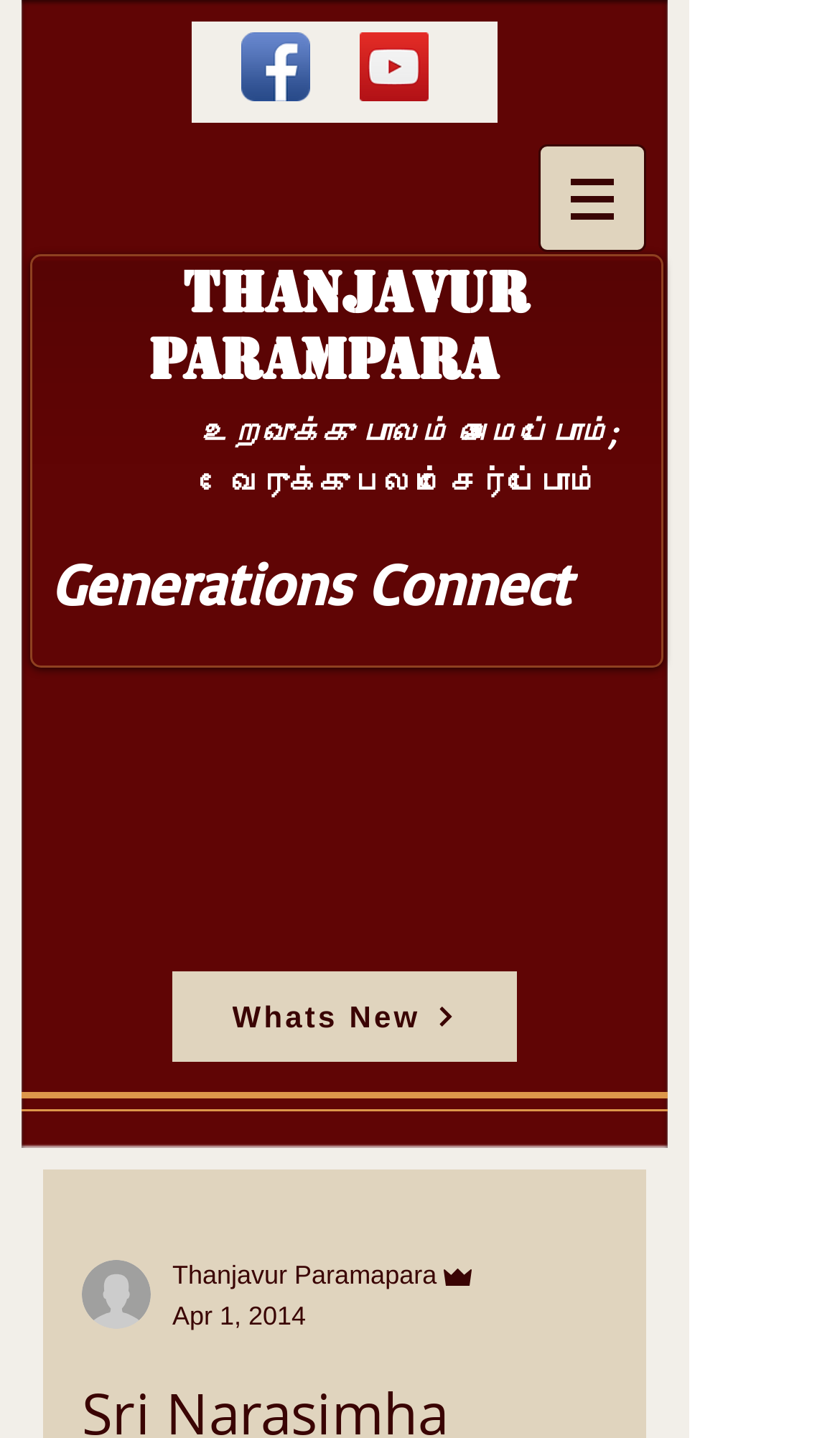Identify the bounding box for the element characterized by the following description: "aria-label="Facebook App Icon"".

[0.287, 0.022, 0.369, 0.07]